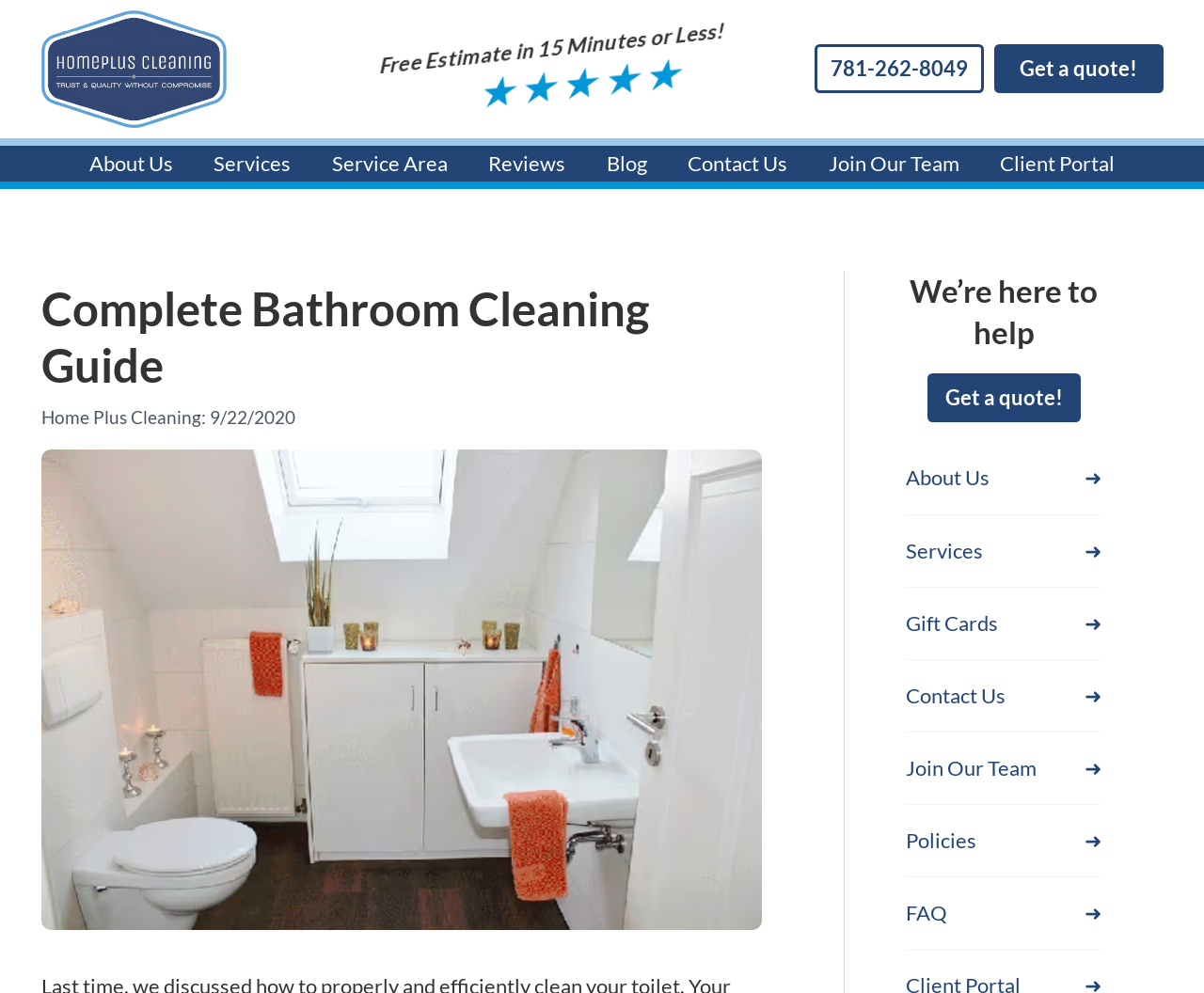Locate the bounding box coordinates of the element to click to perform the following action: 'contact us'. The coordinates should be given as four float values between 0 and 1, in the form of [left, top, right, bottom].

[0.571, 0.149, 0.654, 0.18]